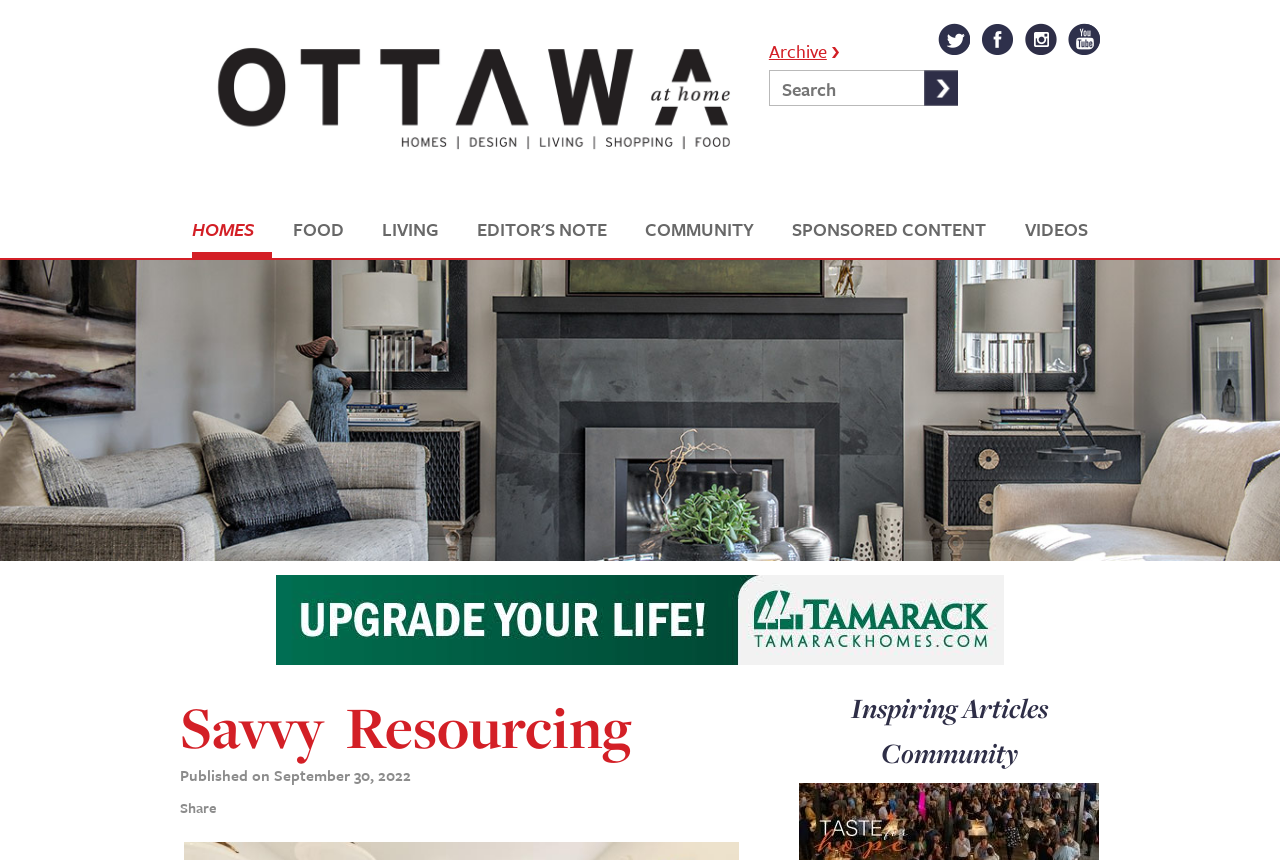Predict the bounding box of the UI element based on this description: "VIDEOS".

[0.8, 0.256, 0.85, 0.278]